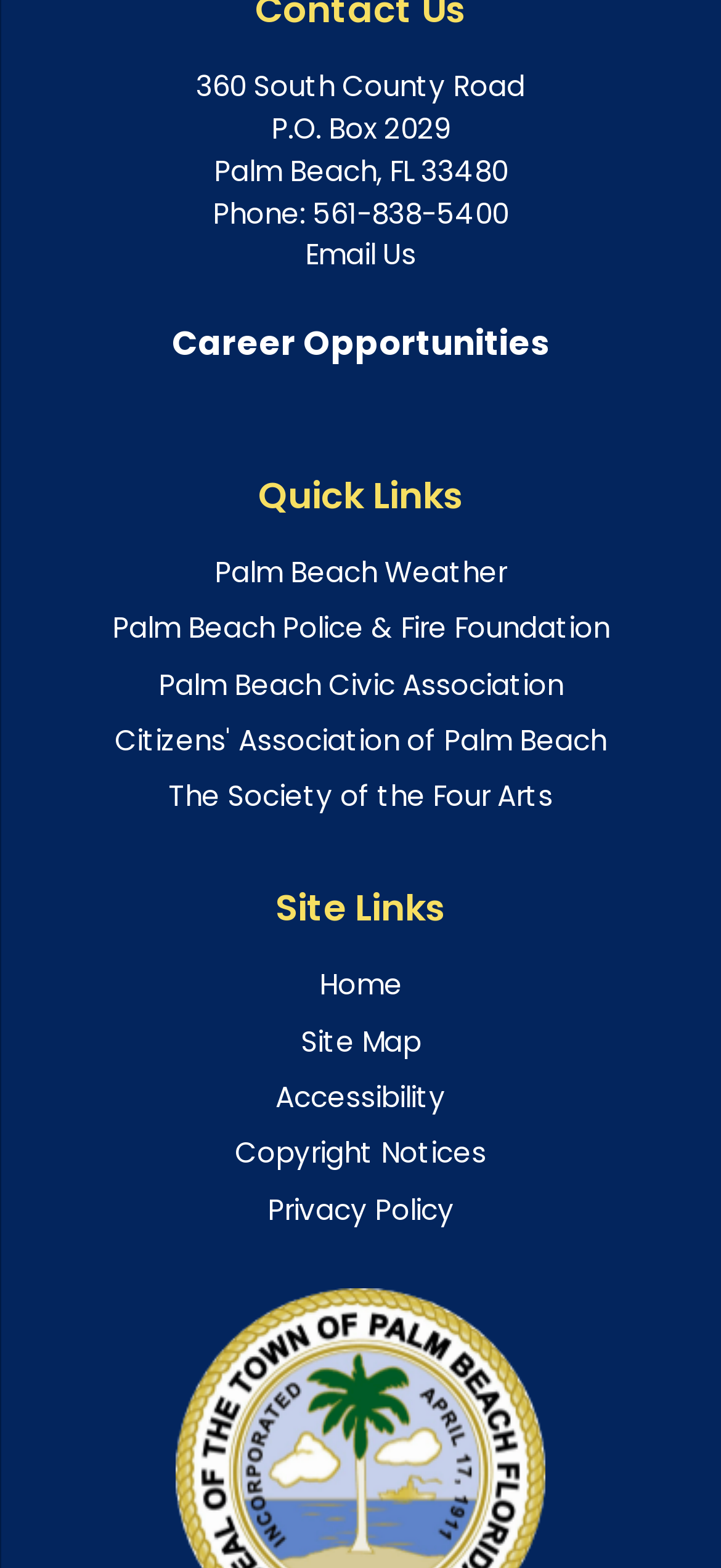What is the email option for contacting the organization? Examine the screenshot and reply using just one word or a brief phrase.

Email Us